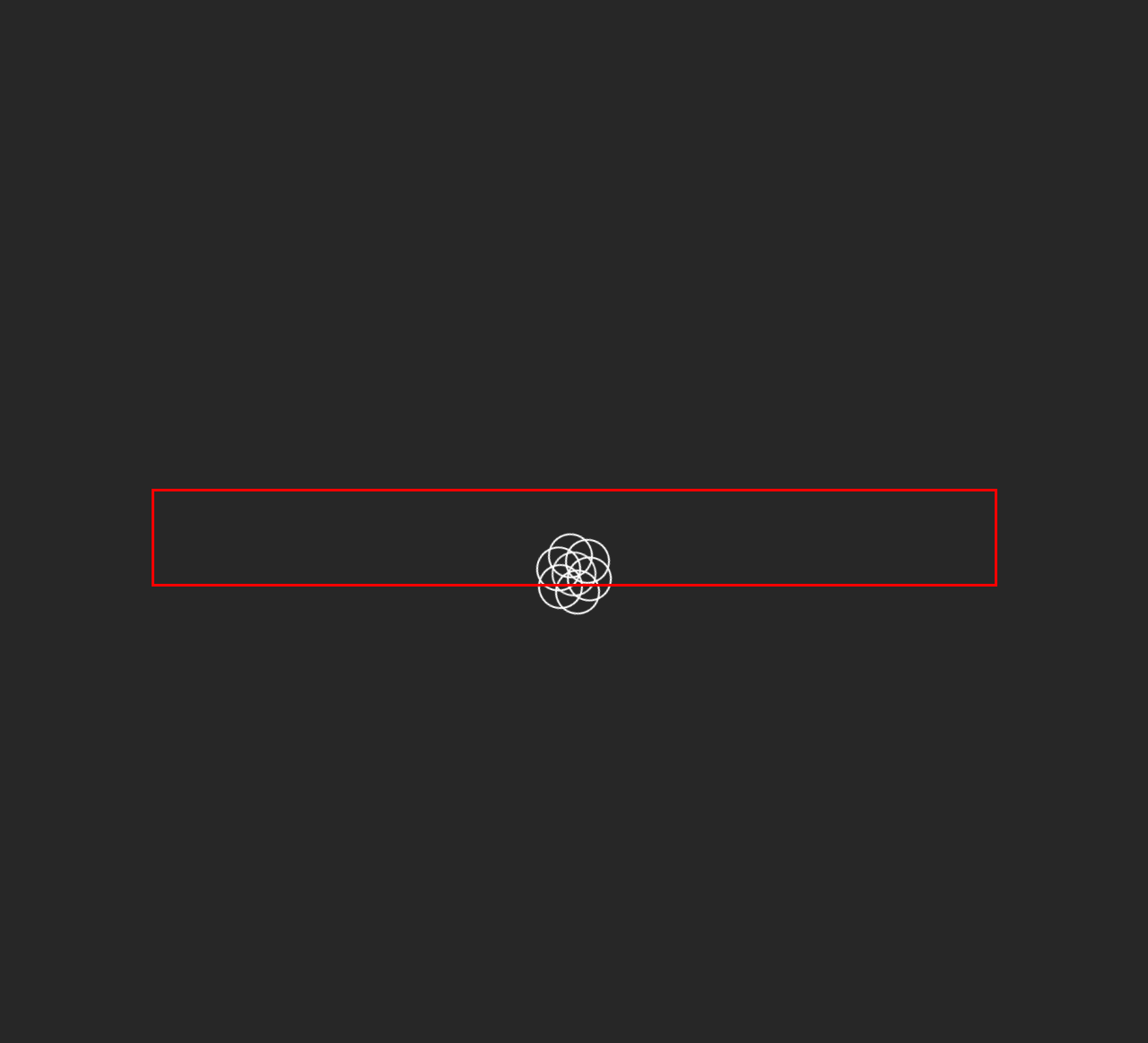Given a screenshot of a webpage containing a red rectangle bounding box, extract and provide the text content found within the red bounding box.

Are you interested to learn ideal way to watch Sky Sports live football streaming from the planet? If you are a huge football fan like me, you won’t want to miss watching any live match of your favorite teams. With internet technology becoming so advanced, football matches can now be streamed live to your part of the world. This article will list the main ways you can use to start watching live games.